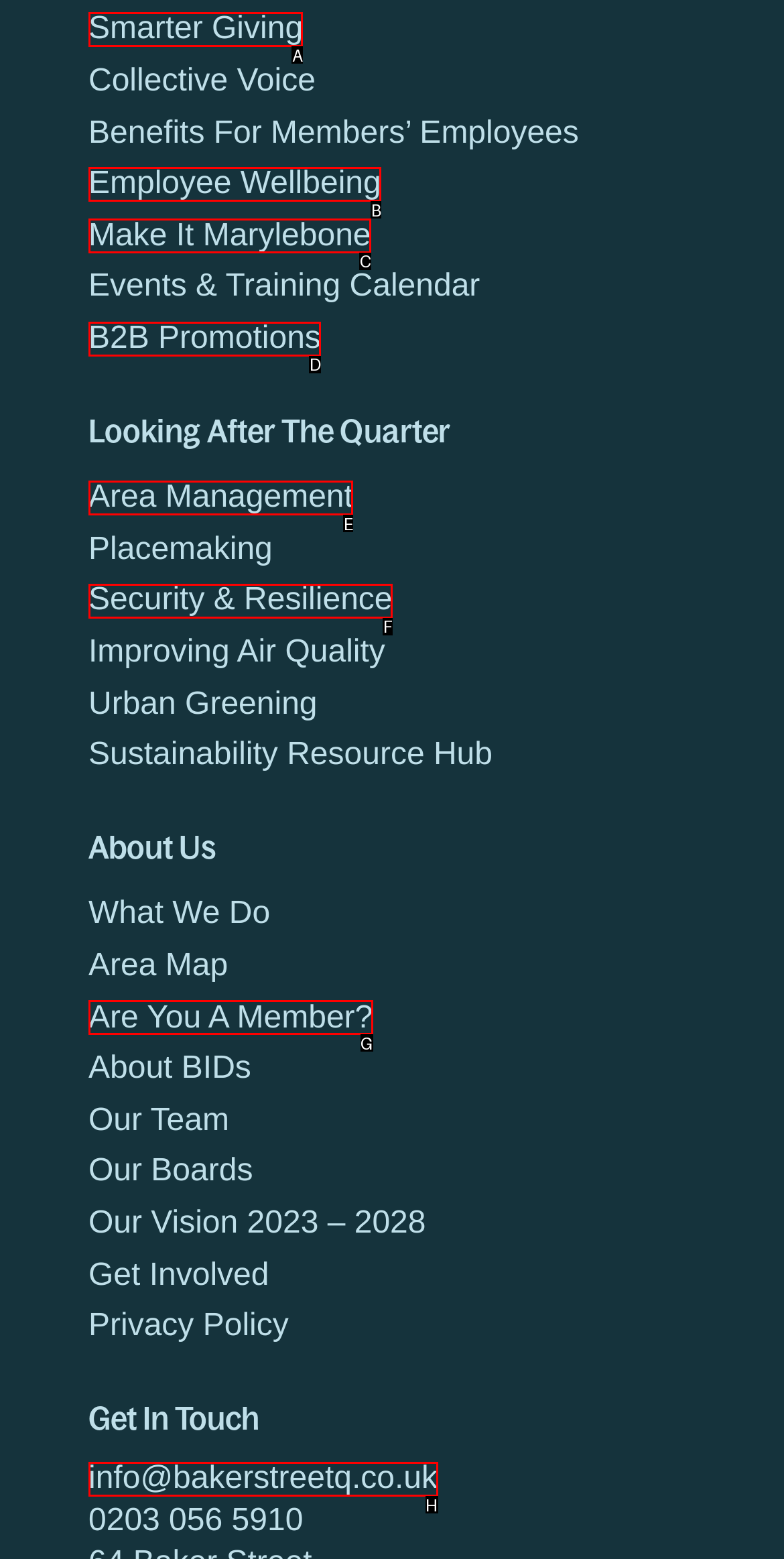Choose the HTML element that needs to be clicked for the given task: Click on Smarter Giving Respond by giving the letter of the chosen option.

A